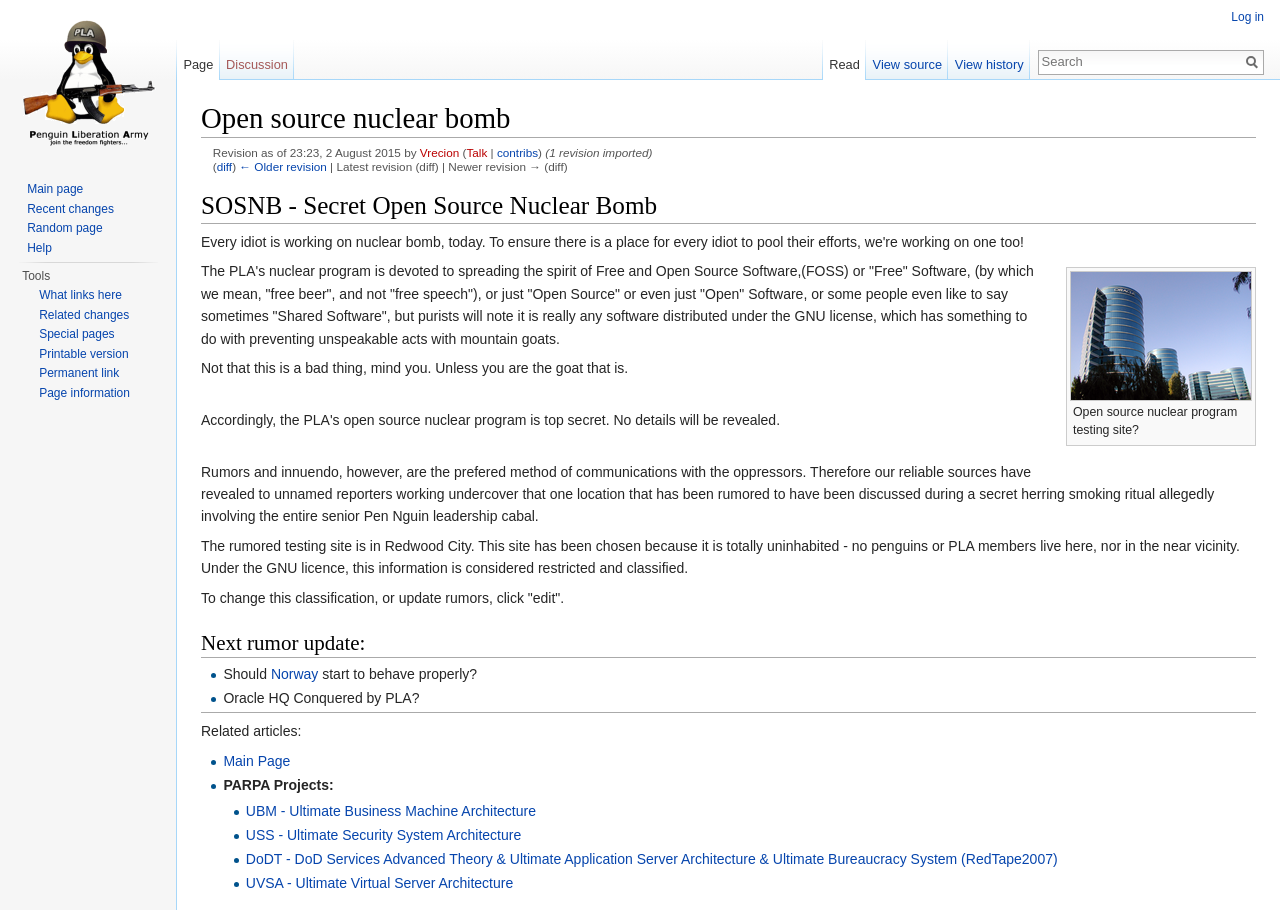Where is the rumored testing site?
Provide a detailed and well-explained answer to the question.

The rumored testing site is mentioned in the paragraph starting with 'The rumored testing site is in...' which is located in the middle of the webpage, with a bounding box of [0.157, 0.591, 0.969, 0.633].